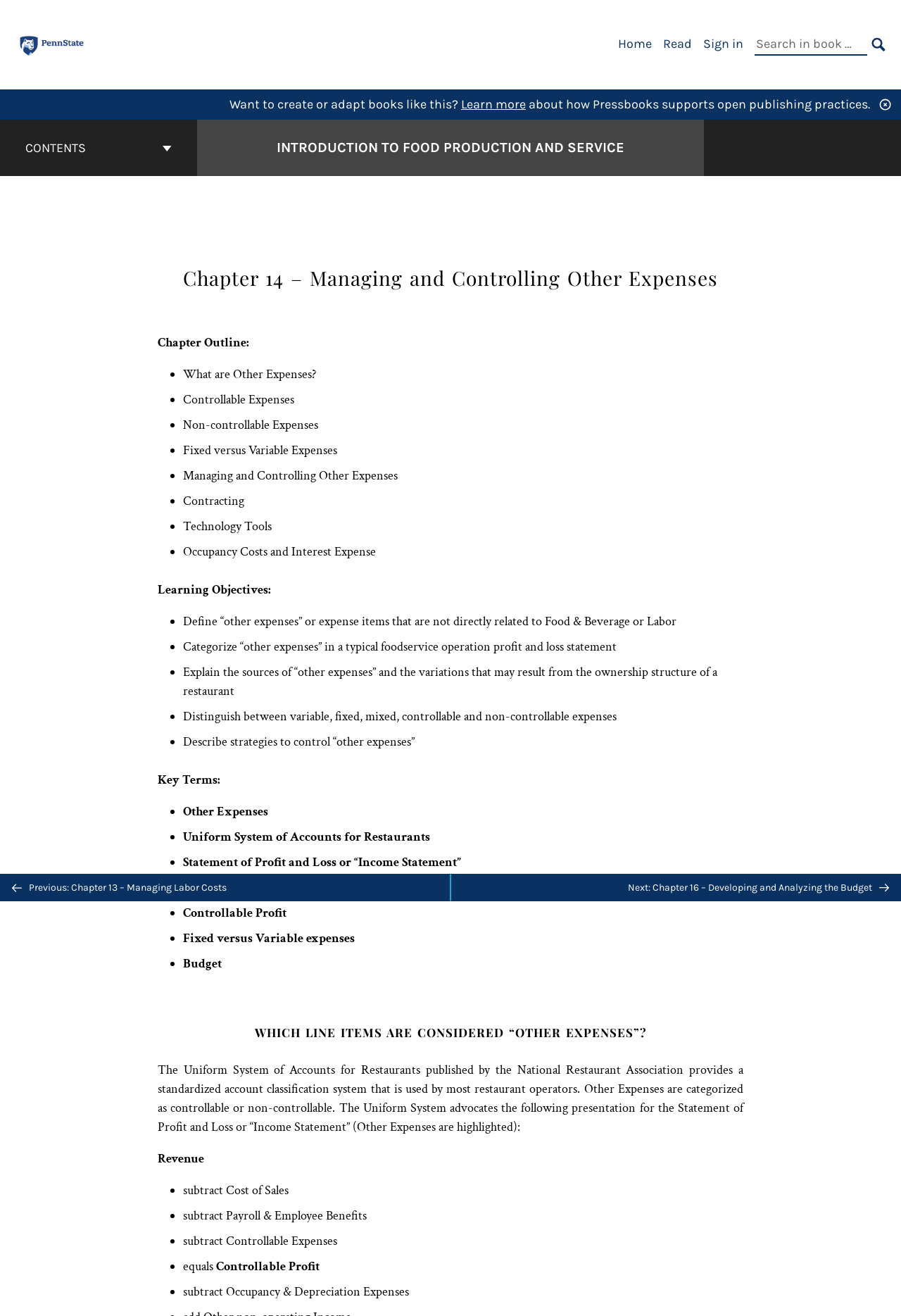Identify the bounding box coordinates for the region of the element that should be clicked to carry out the instruction: "Search the site". The bounding box coordinates should be four float numbers between 0 and 1, i.e., [left, top, right, bottom].

None